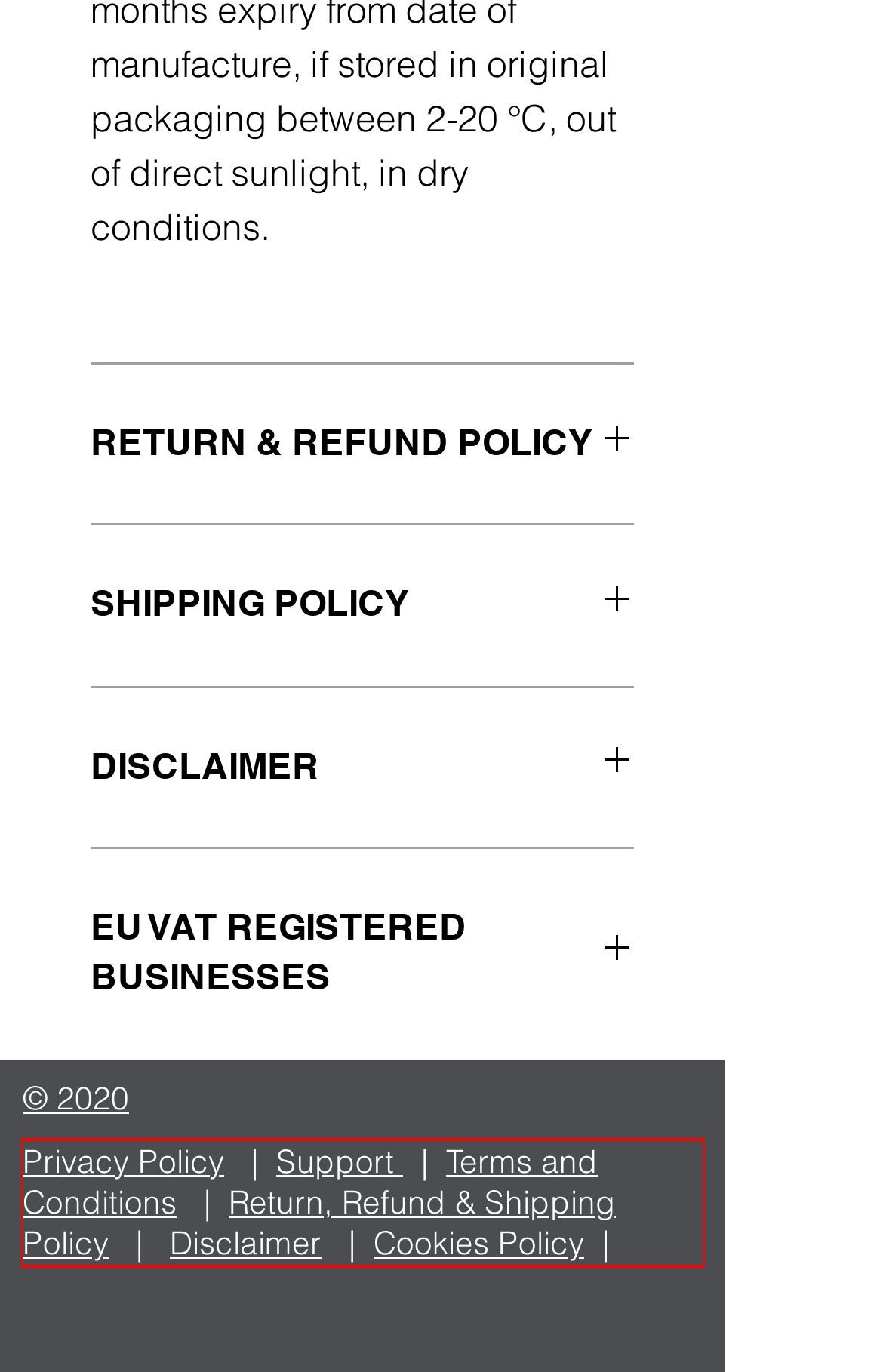Please analyze the screenshot of a webpage and extract the text content within the red bounding box using OCR.

Privacy Policy | Support | Terms and Conditions | Return, Refund & Shipping Policy | Disclaimer | Cookies Policy |